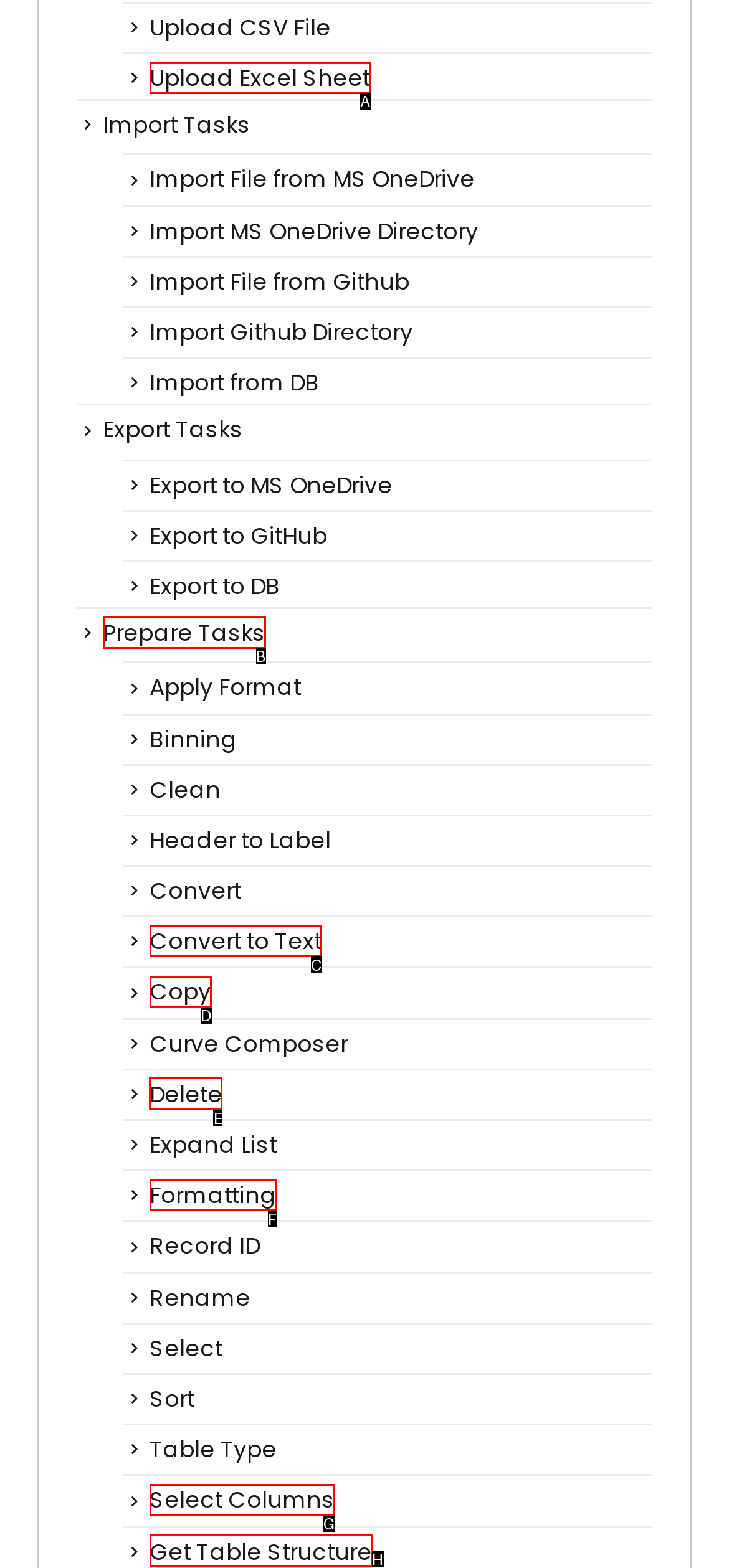Identify the letter of the UI element you should interact with to perform the task: Delete tasks
Reply with the appropriate letter of the option.

E